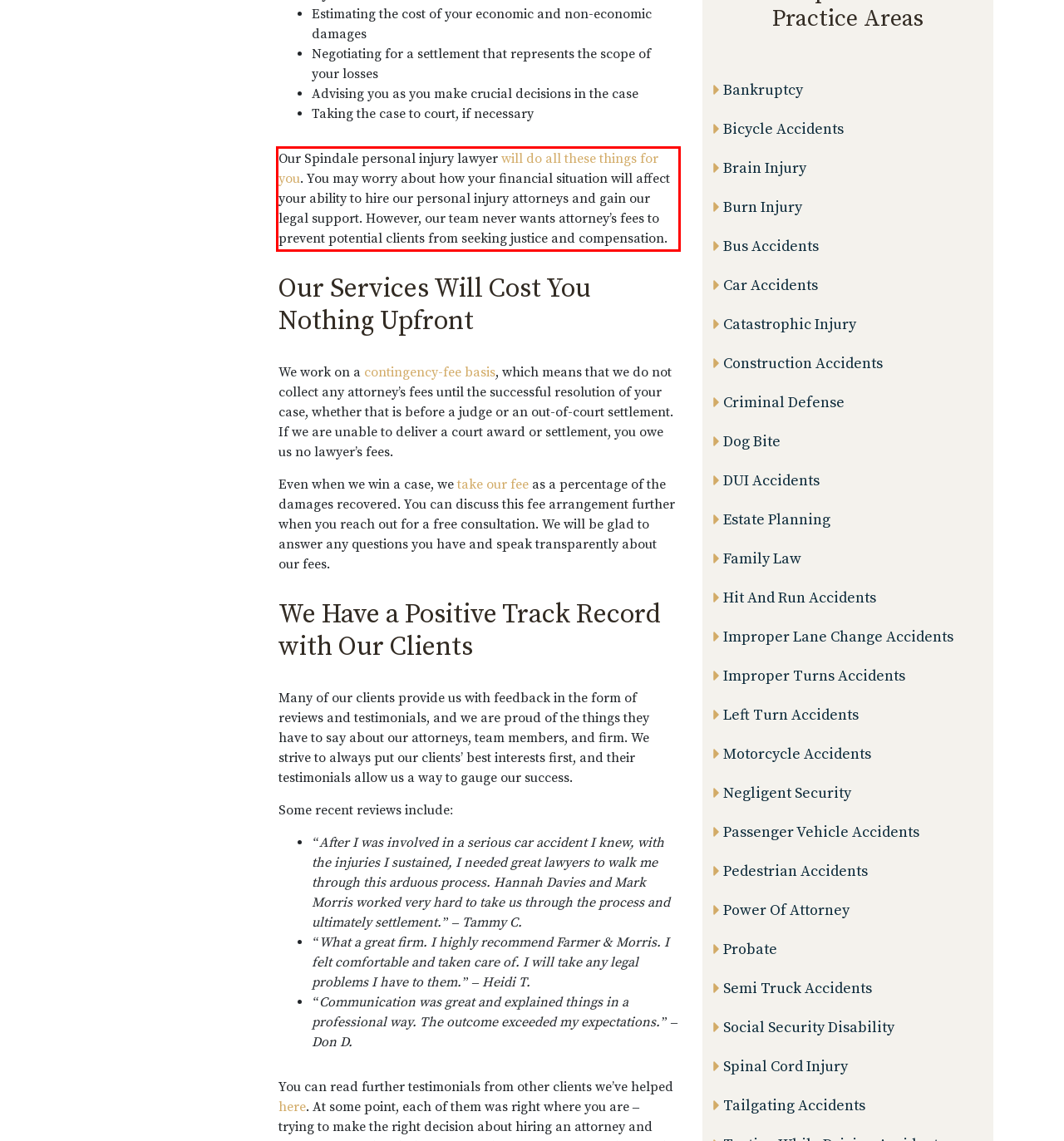Observe the screenshot of the webpage that includes a red rectangle bounding box. Conduct OCR on the content inside this red bounding box and generate the text.

Our Spindale personal injury lawyer will do all these things for you. You may worry about how your financial situation will affect your ability to hire our personal injury attorneys and gain our legal support. However, our team never wants attorney’s fees to prevent potential clients from seeking justice and compensation.